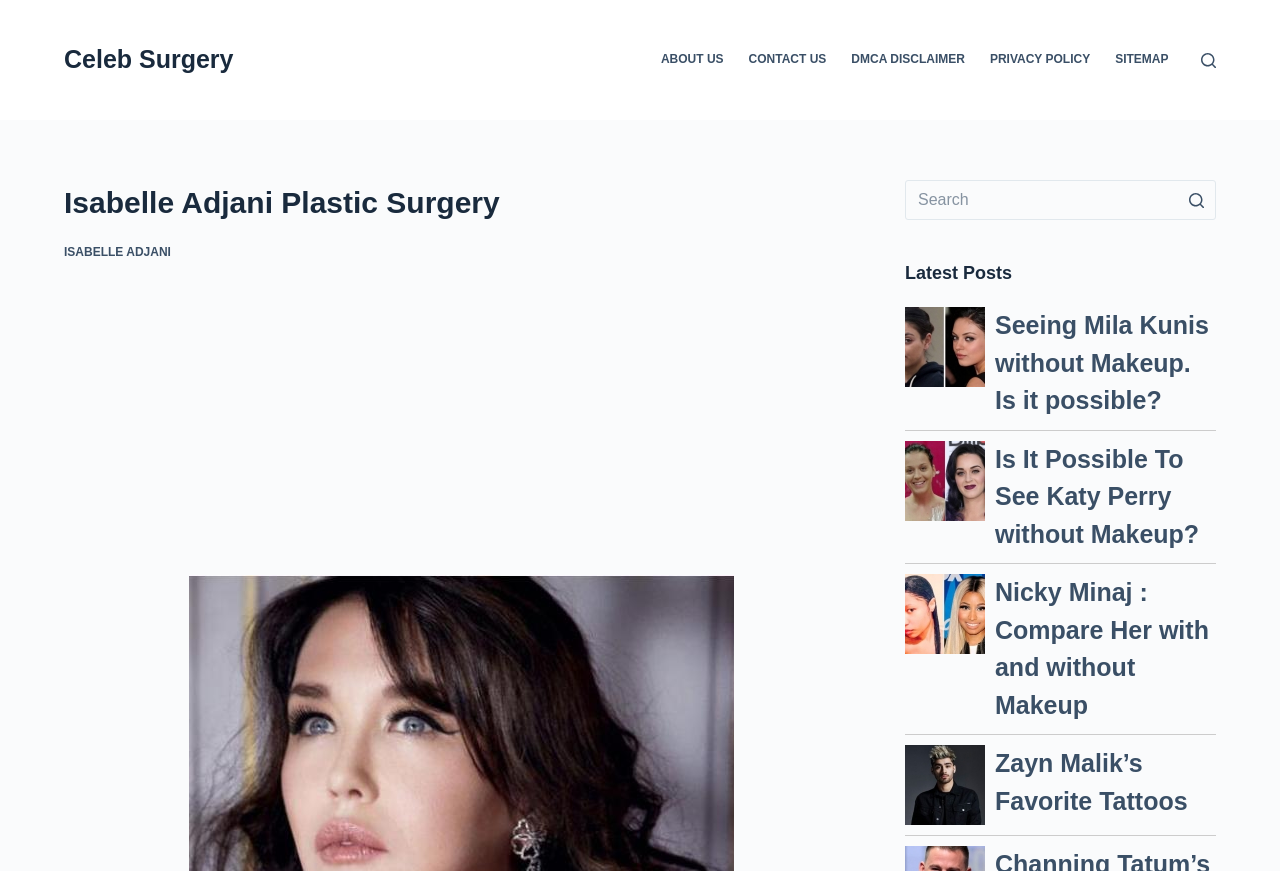Identify the bounding box coordinates for the UI element described as follows: title="Zayn Malik’s Favorite Tattoos". Use the format (top-left x, top-left y, bottom-right x, bottom-right y) and ensure all values are floating point numbers between 0 and 1.

[0.707, 0.855, 0.77, 0.947]